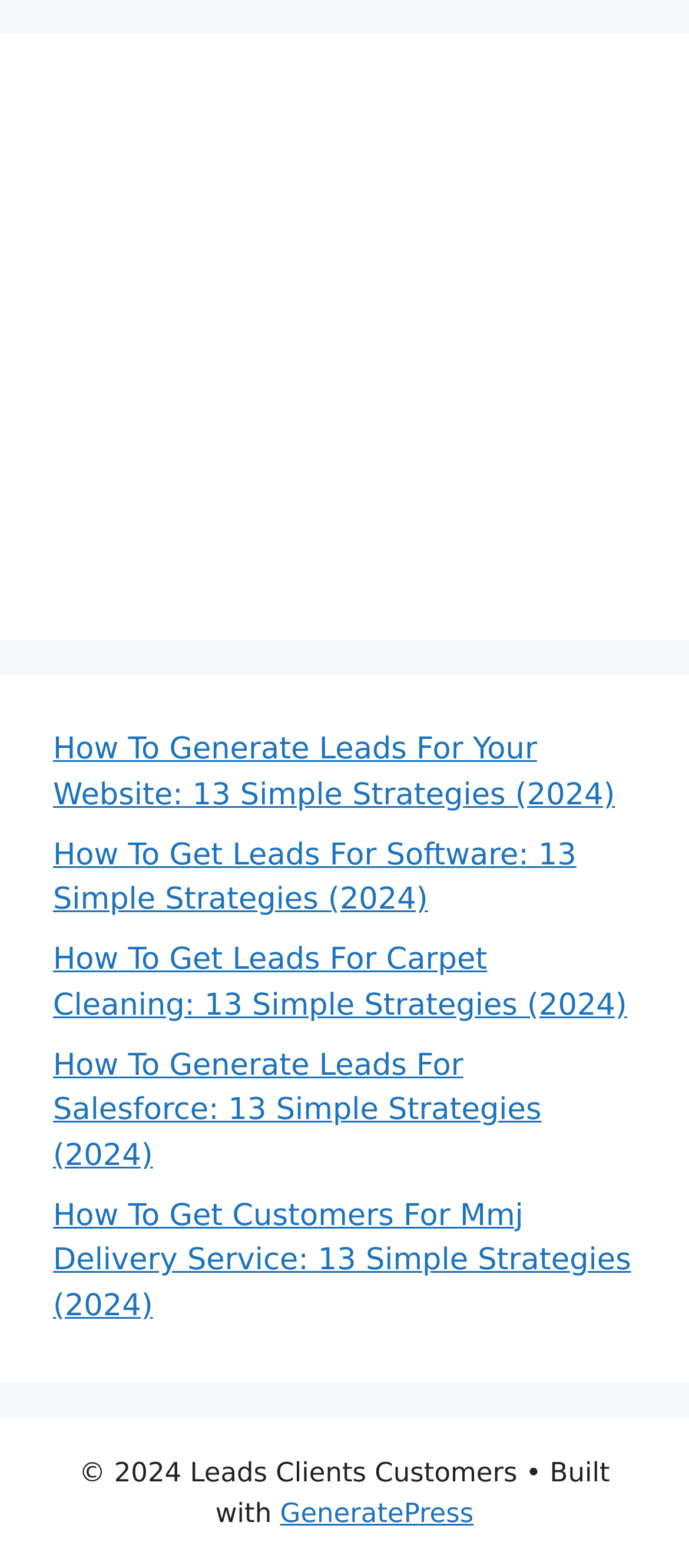Give a succinct answer to this question in a single word or phrase: 
What is the vertical position of the 'How To Generate Leads For Your Website: 13 Simple Strategies (2024)' link?

Above the middle